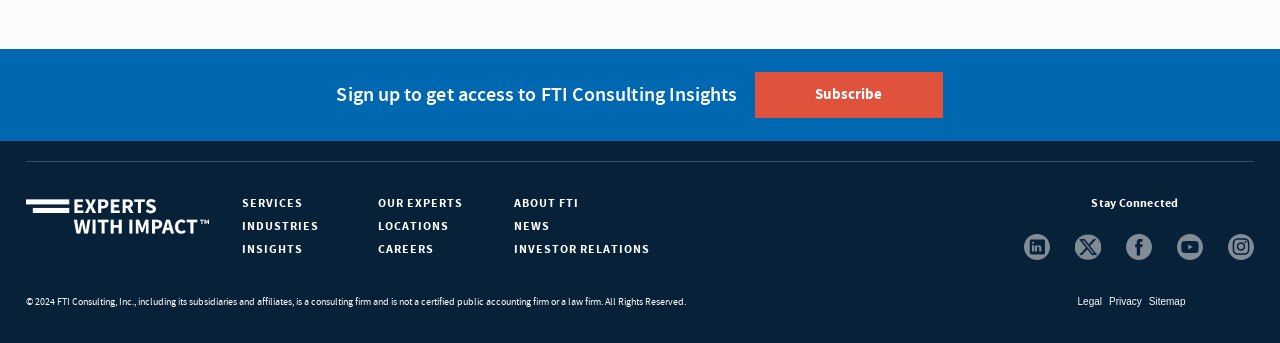How many links are there in the footer section?
Using the visual information from the image, give a one-word or short-phrase answer.

3